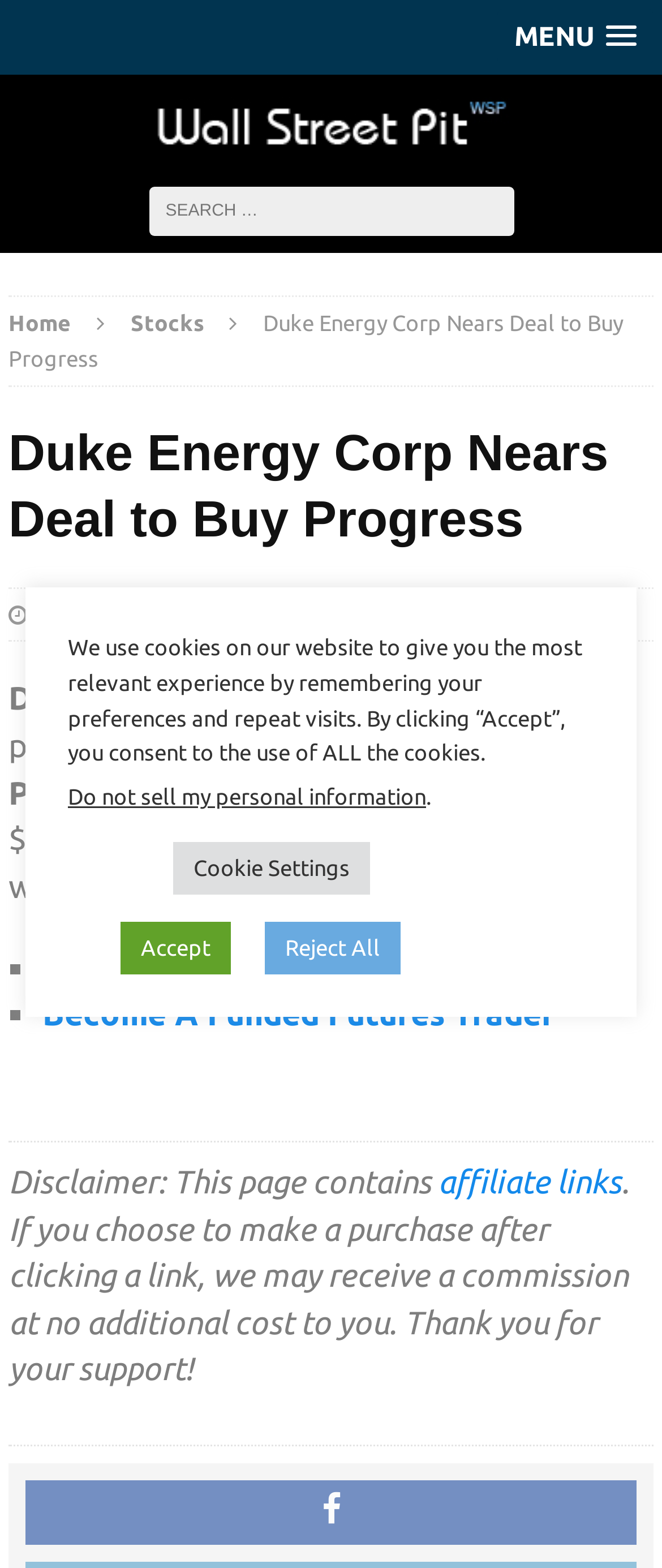What is the ticker symbol of Duke Energy?
Please give a detailed and elaborate answer to the question.

The answer can be found in the StaticText element with the text 'DUK' which is located next to the company name 'Duke Energy'.